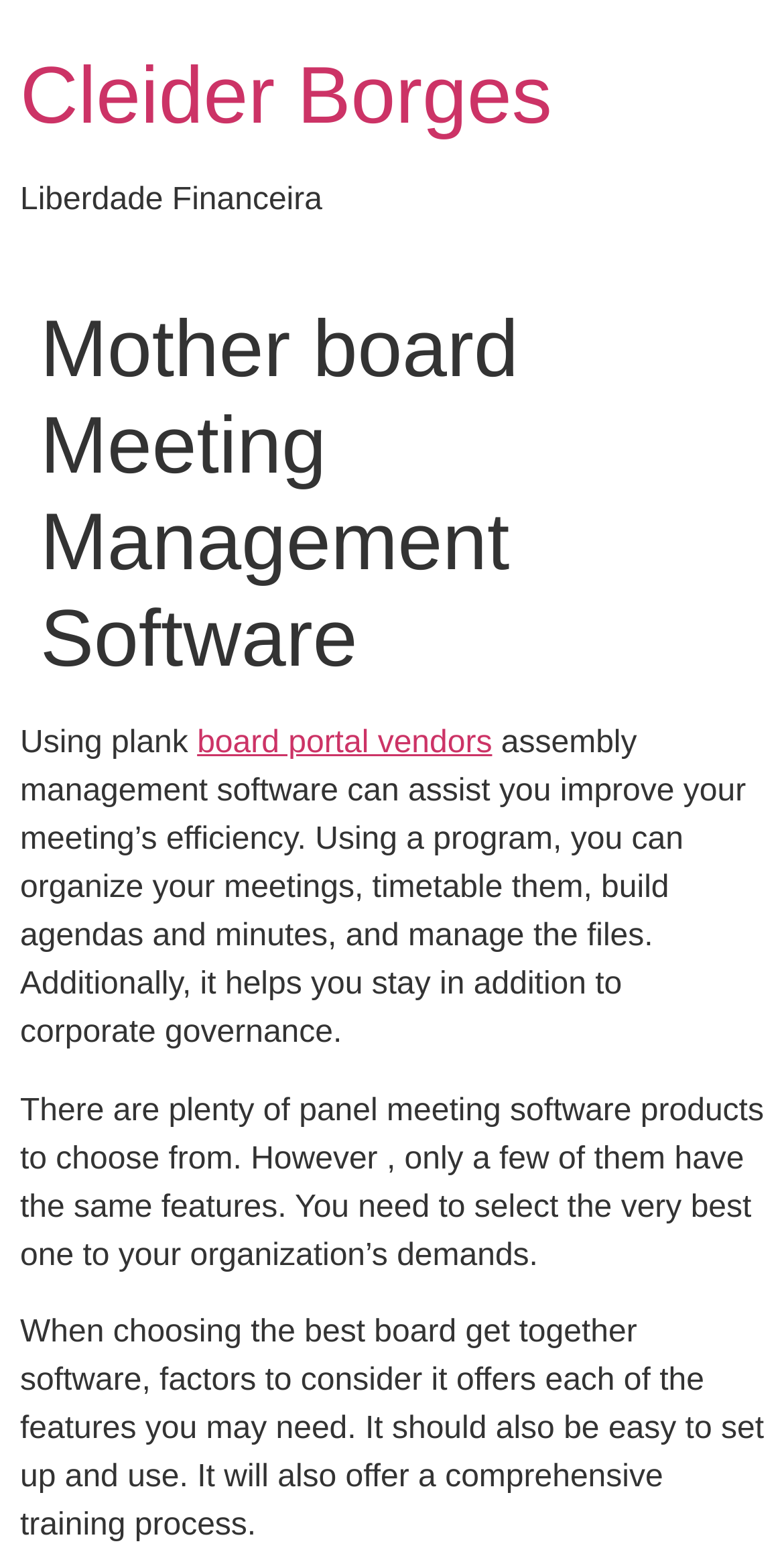What is the benefit of using a program for meetings?
Provide a concise answer using a single word or phrase based on the image.

Organize and manage meetings